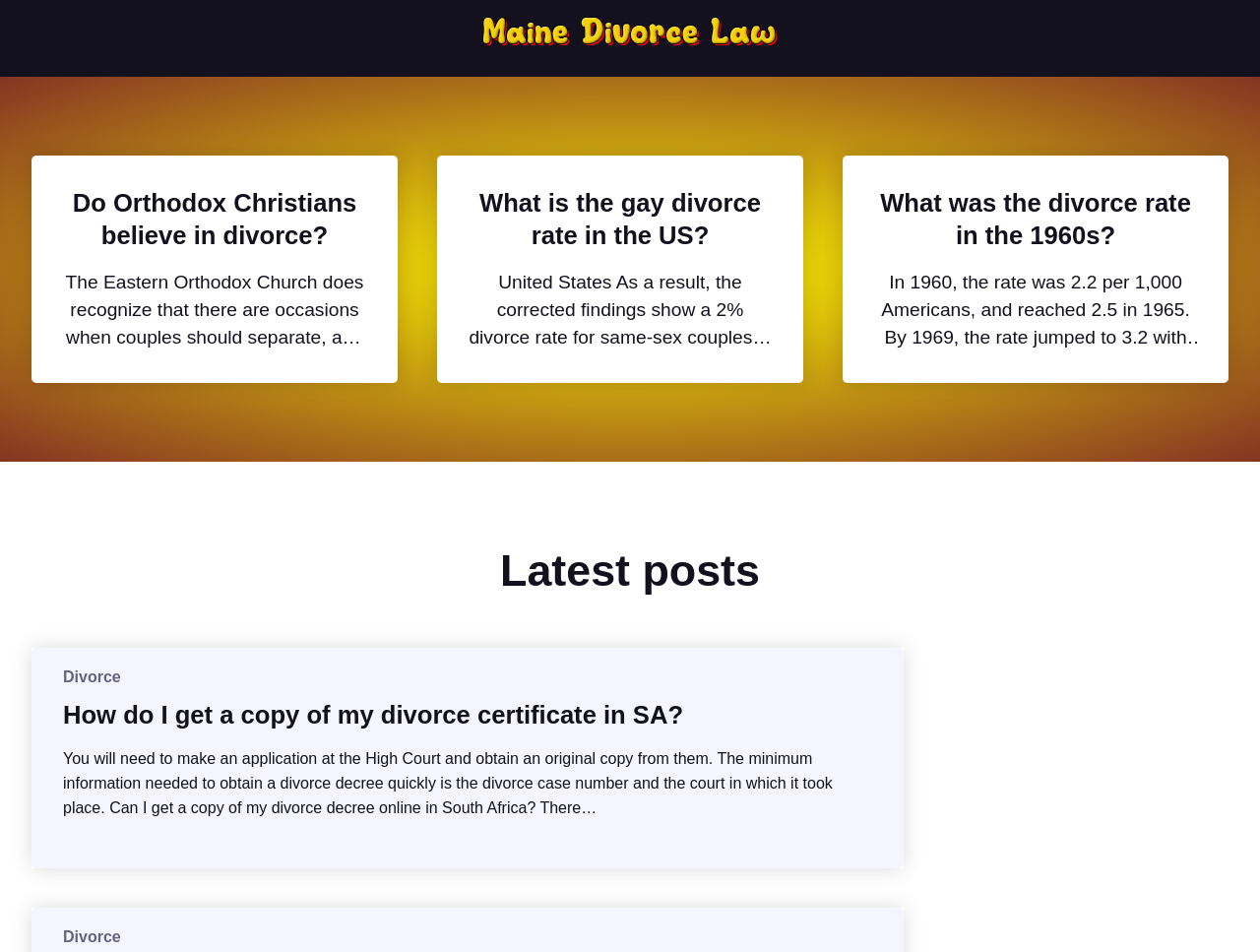Please give a short response to the question using one word or a phrase:
What is the divorce rate for same-sex couples in the US?

2%